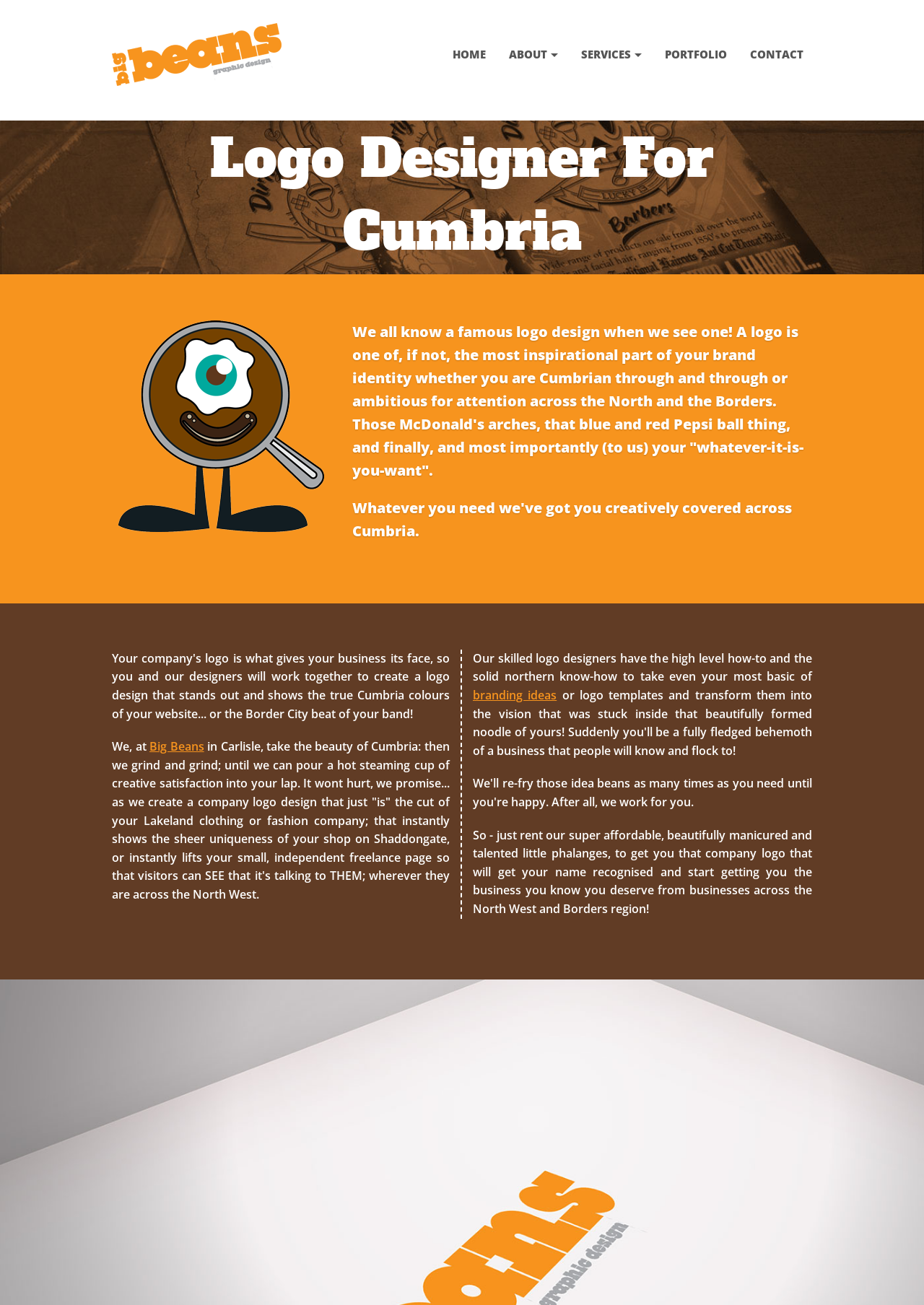Locate the bounding box coordinates of the element's region that should be clicked to carry out the following instruction: "Go to the HOME page". The coordinates need to be four float numbers between 0 and 1, i.e., [left, top, right, bottom].

[0.477, 0.031, 0.538, 0.052]